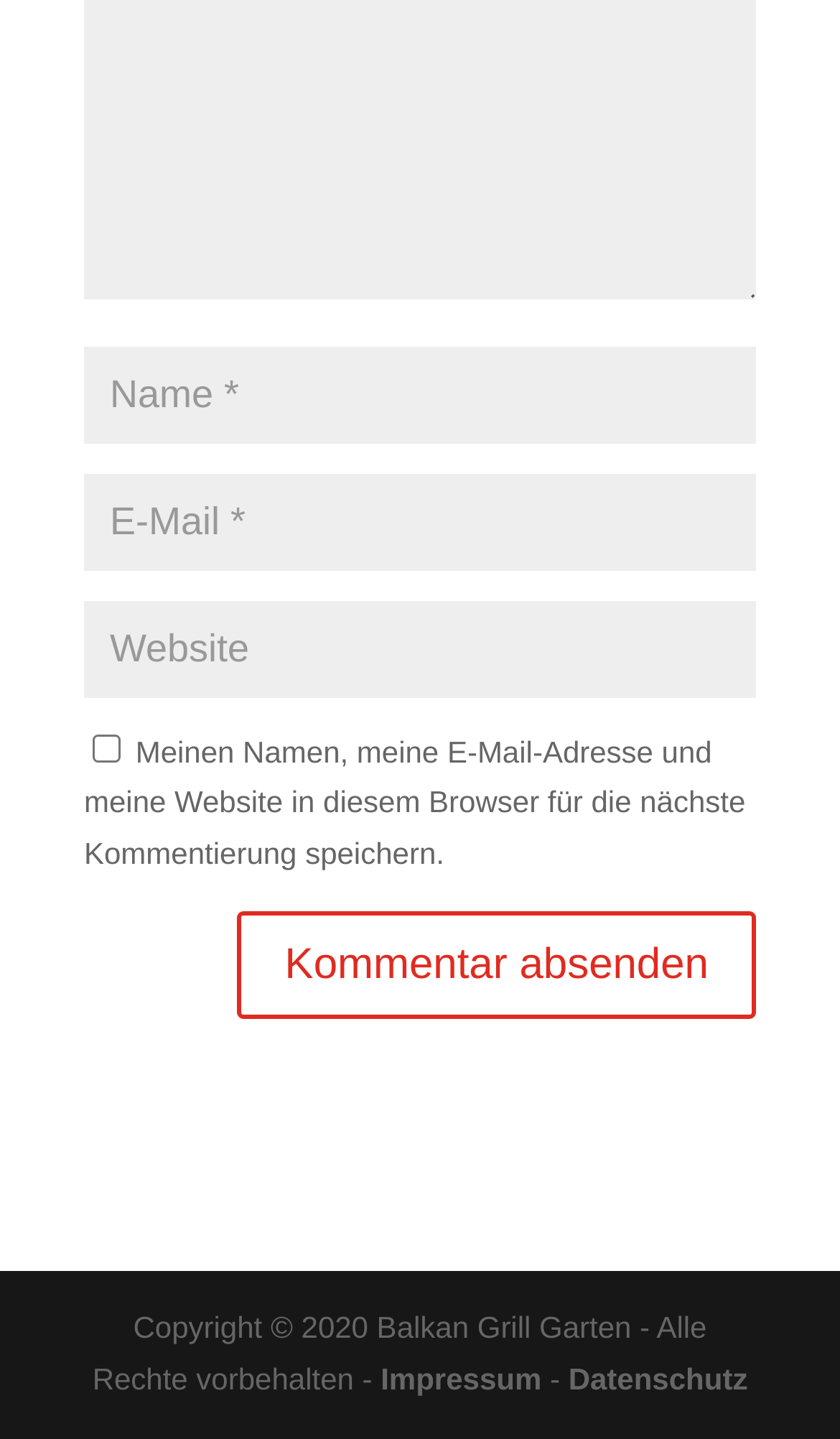Please provide the bounding box coordinates for the UI element as described: "name="submit" value="Kommentar absenden"". The coordinates must be four floats between 0 and 1, represented as [left, top, right, bottom].

[0.283, 0.633, 0.9, 0.708]